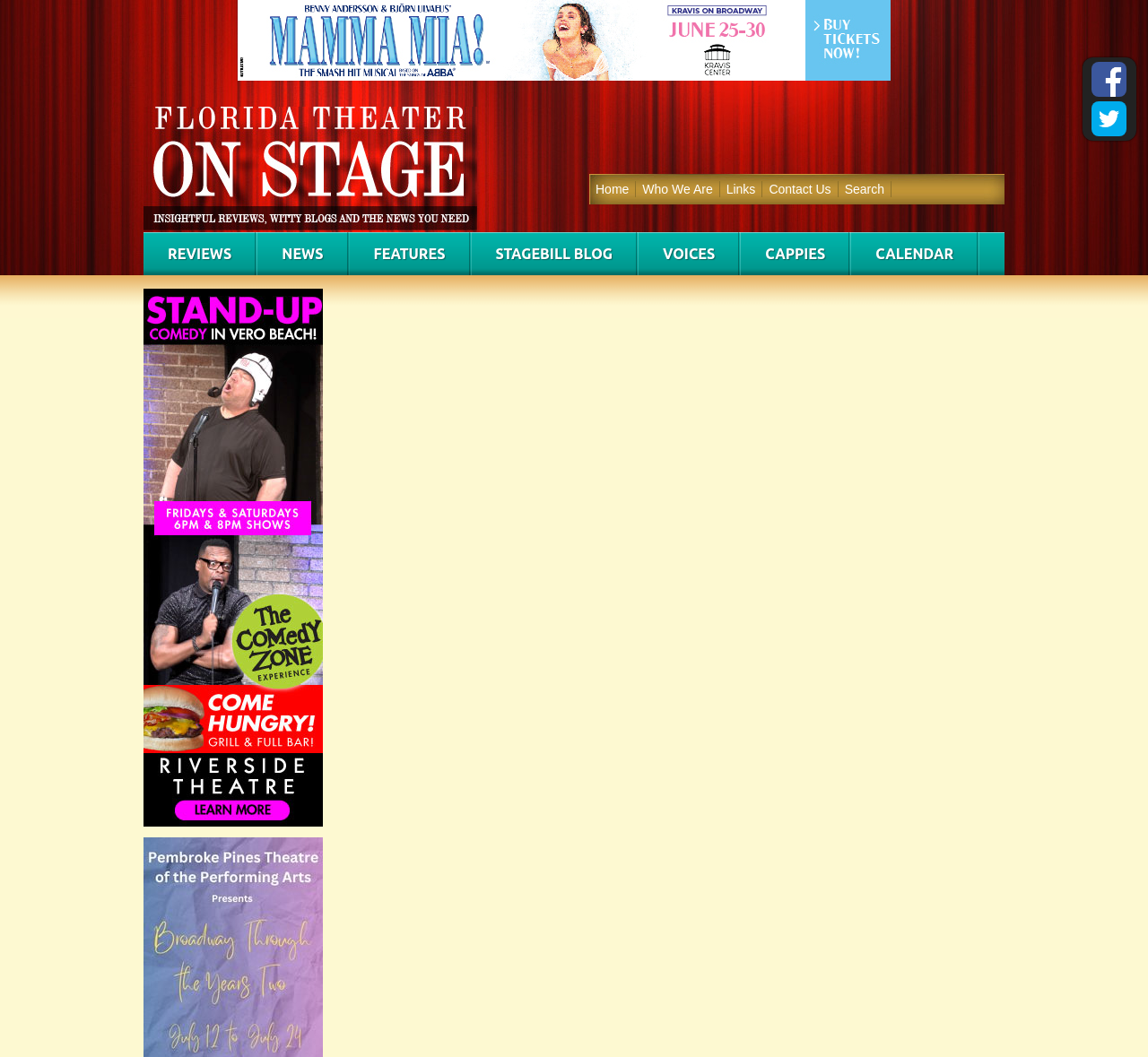Pinpoint the bounding box coordinates of the clickable element needed to complete the instruction: "Visit Facebook page". The coordinates should be provided as four float numbers between 0 and 1: [left, top, right, bottom].

[0.951, 0.059, 0.981, 0.092]